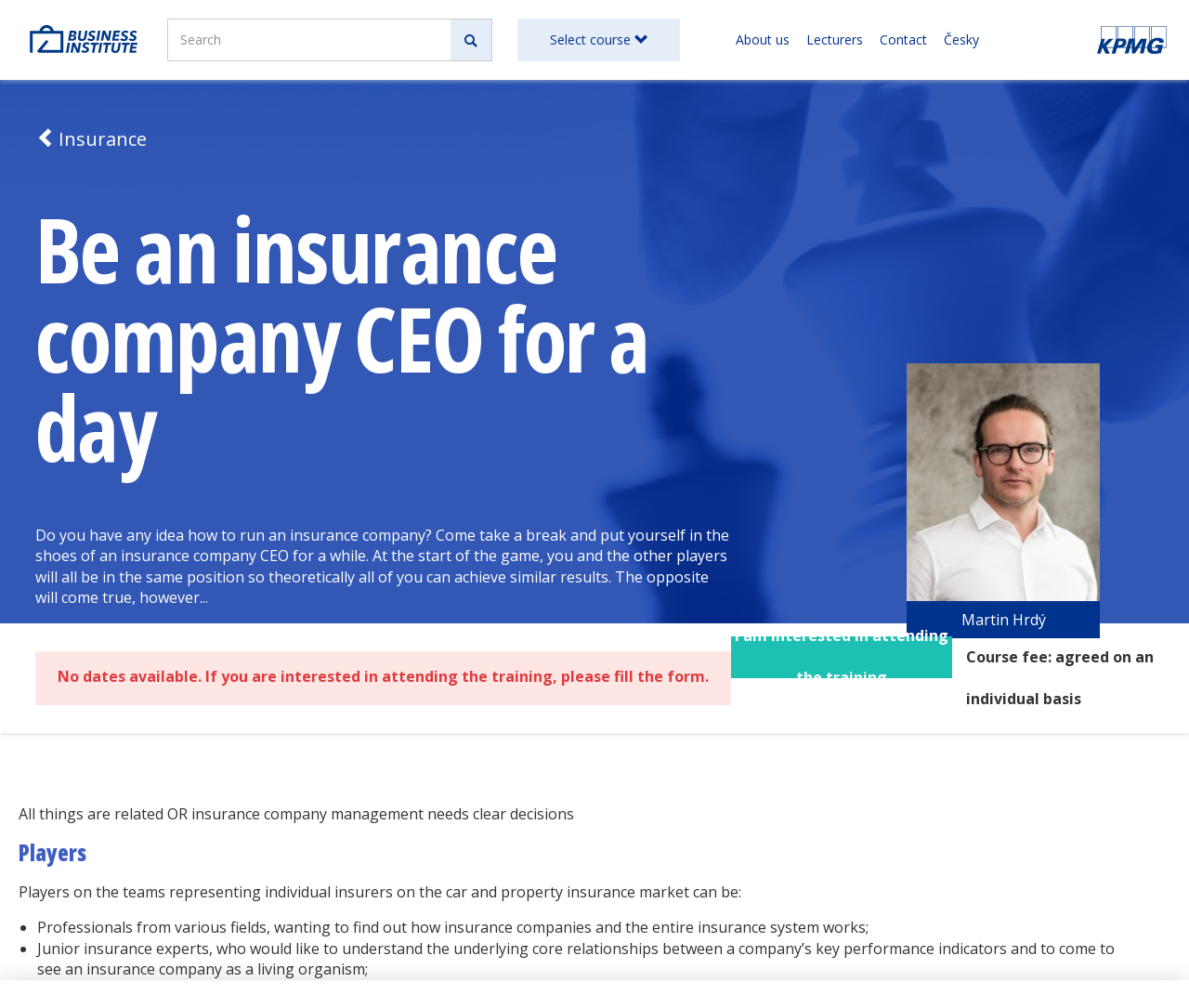Determine the bounding box coordinates of the element's region needed to click to follow the instruction: "Select a course". Provide these coordinates as four float numbers between 0 and 1, formatted as [left, top, right, bottom].

[0.435, 0.019, 0.572, 0.061]